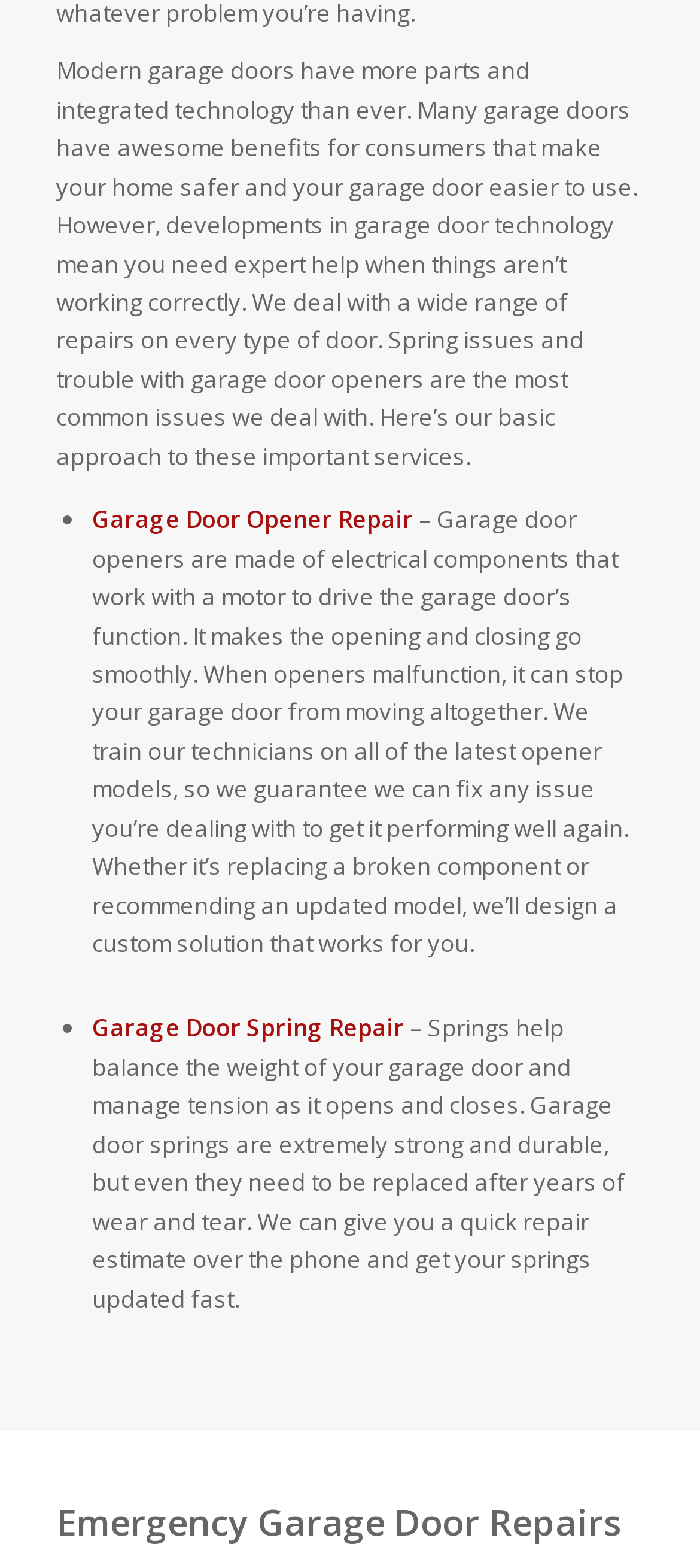Locate the bounding box of the UI element described in the following text: "Menu".

None